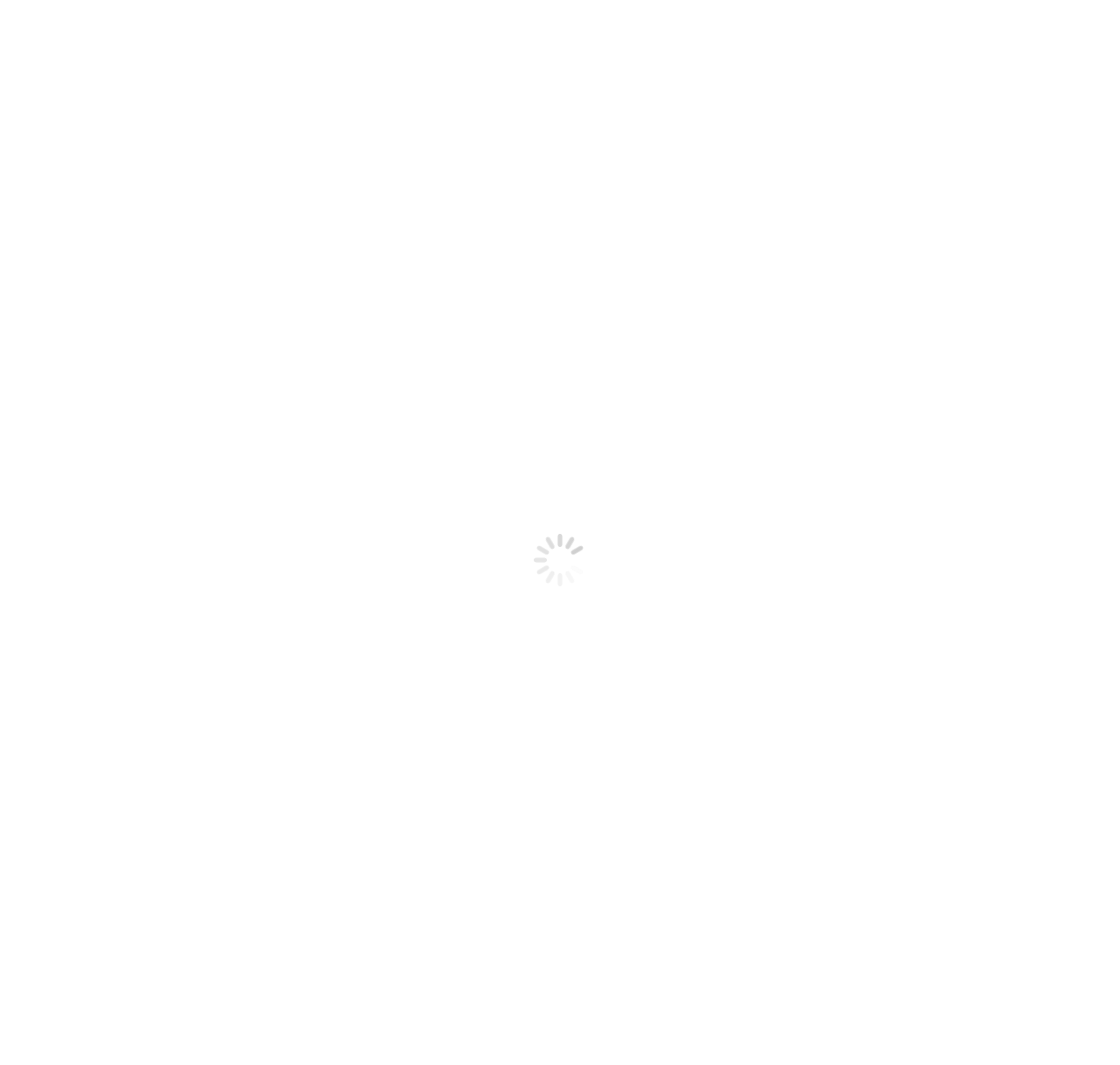What is the email address to contact for enquiries?
From the image, respond with a single word or phrase.

ENQUIRIES@CPCAUS.COM.AU